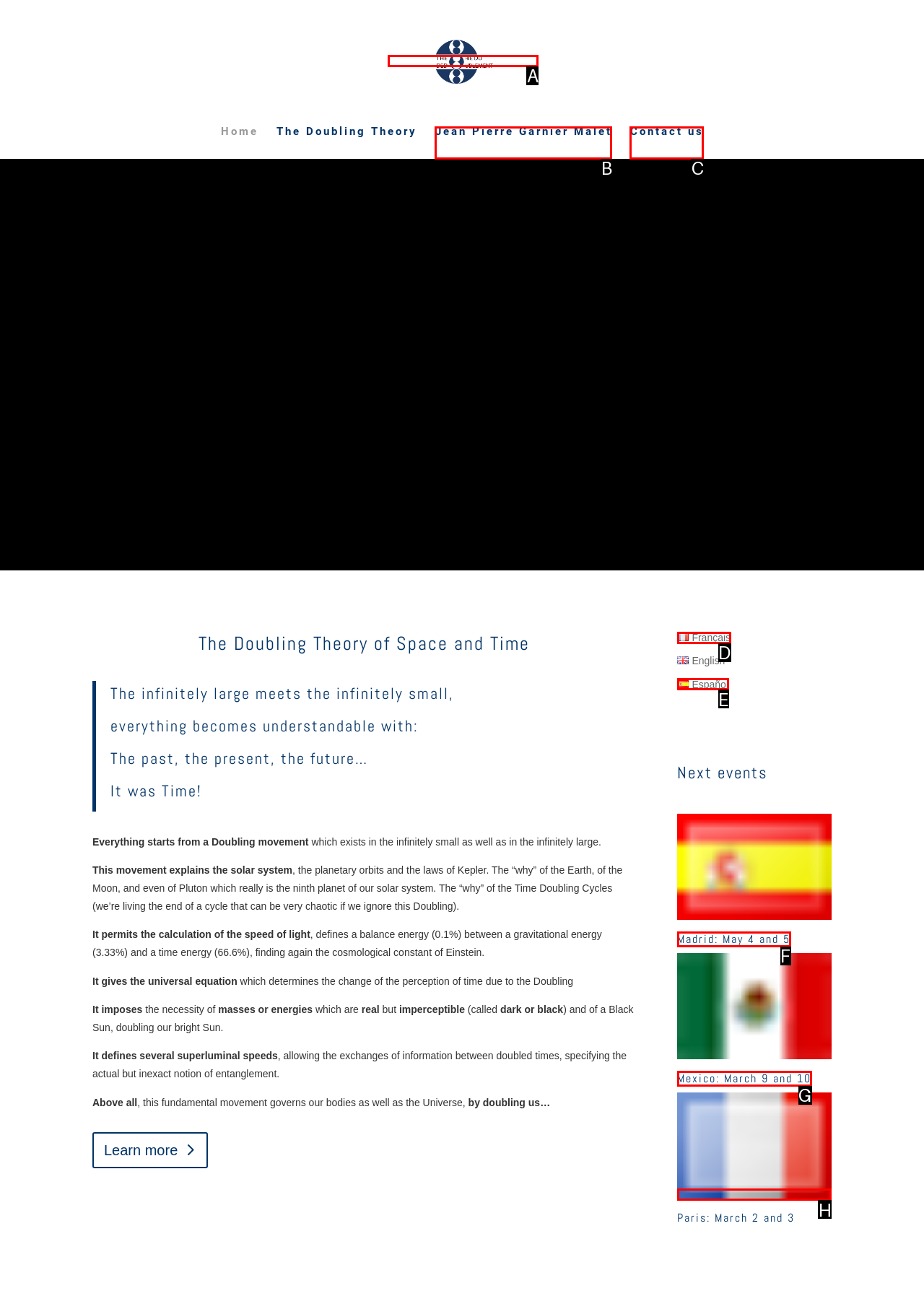Given the description: alt="La Théorie du Dédoublement", determine the corresponding lettered UI element.
Answer with the letter of the selected option.

A